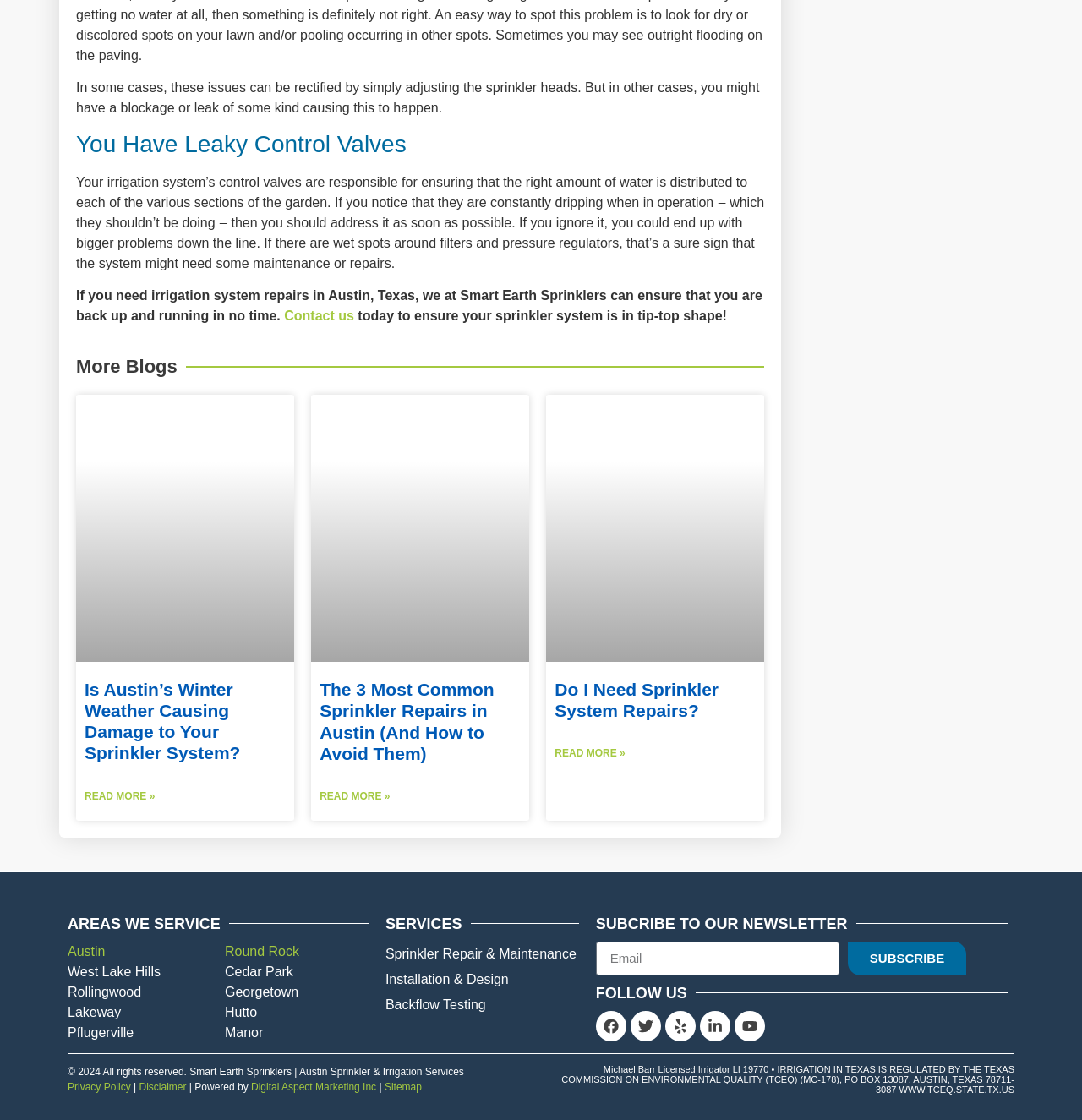What is the main topic of this webpage?
Look at the screenshot and provide an in-depth answer.

Based on the content of the webpage, it appears to be discussing issues related to irrigation system repairs, such as leaky control valves and sprinkler system maintenance. The webpage also provides information about the services offered by Smart Earth Sprinklers, an irrigation system repair company in Austin, Texas.